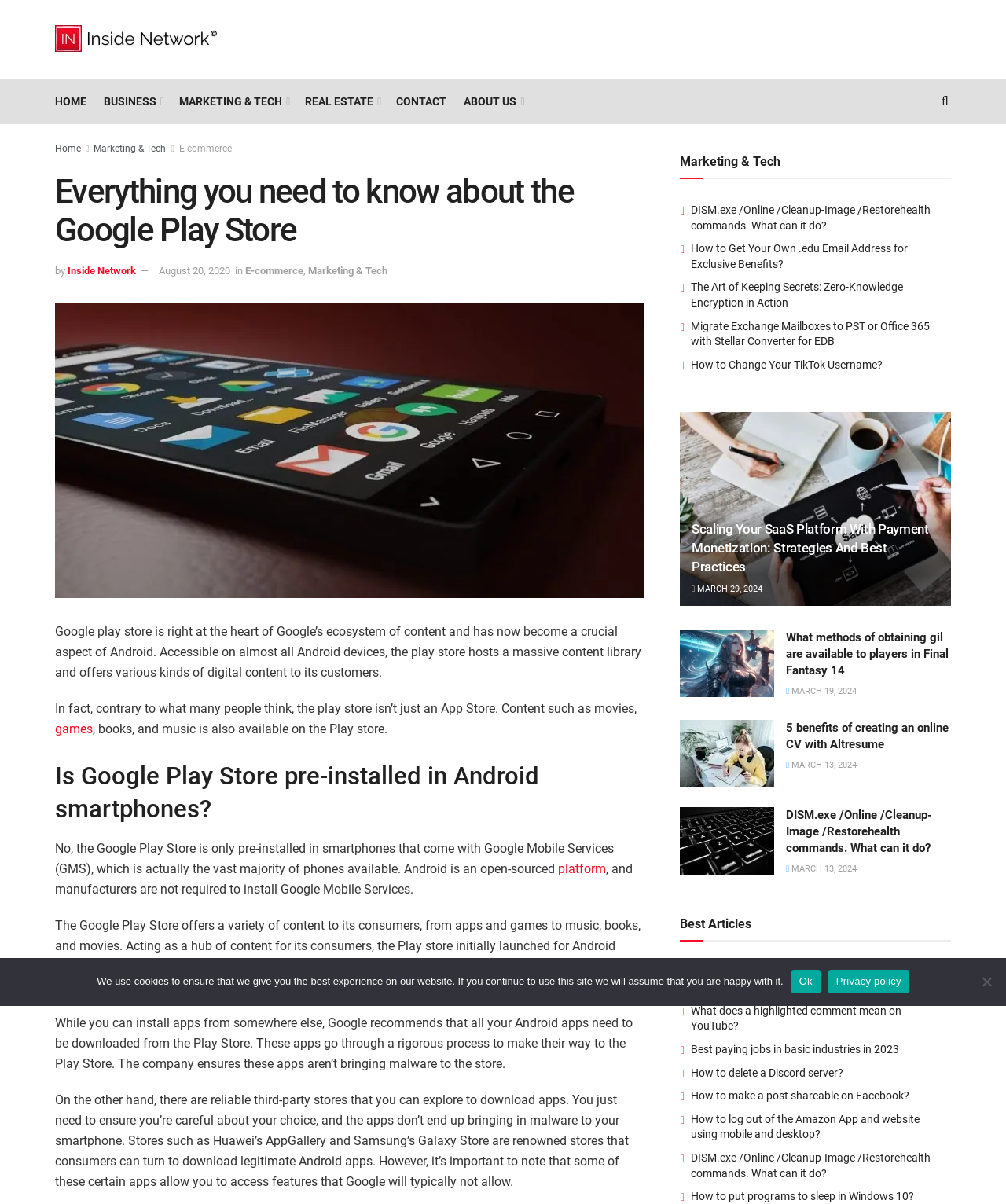Please give the bounding box coordinates of the area that should be clicked to fulfill the following instruction: "Learn about 'Diesel Engine Service'". The coordinates should be in the format of four float numbers from 0 to 1, i.e., [left, top, right, bottom].

None